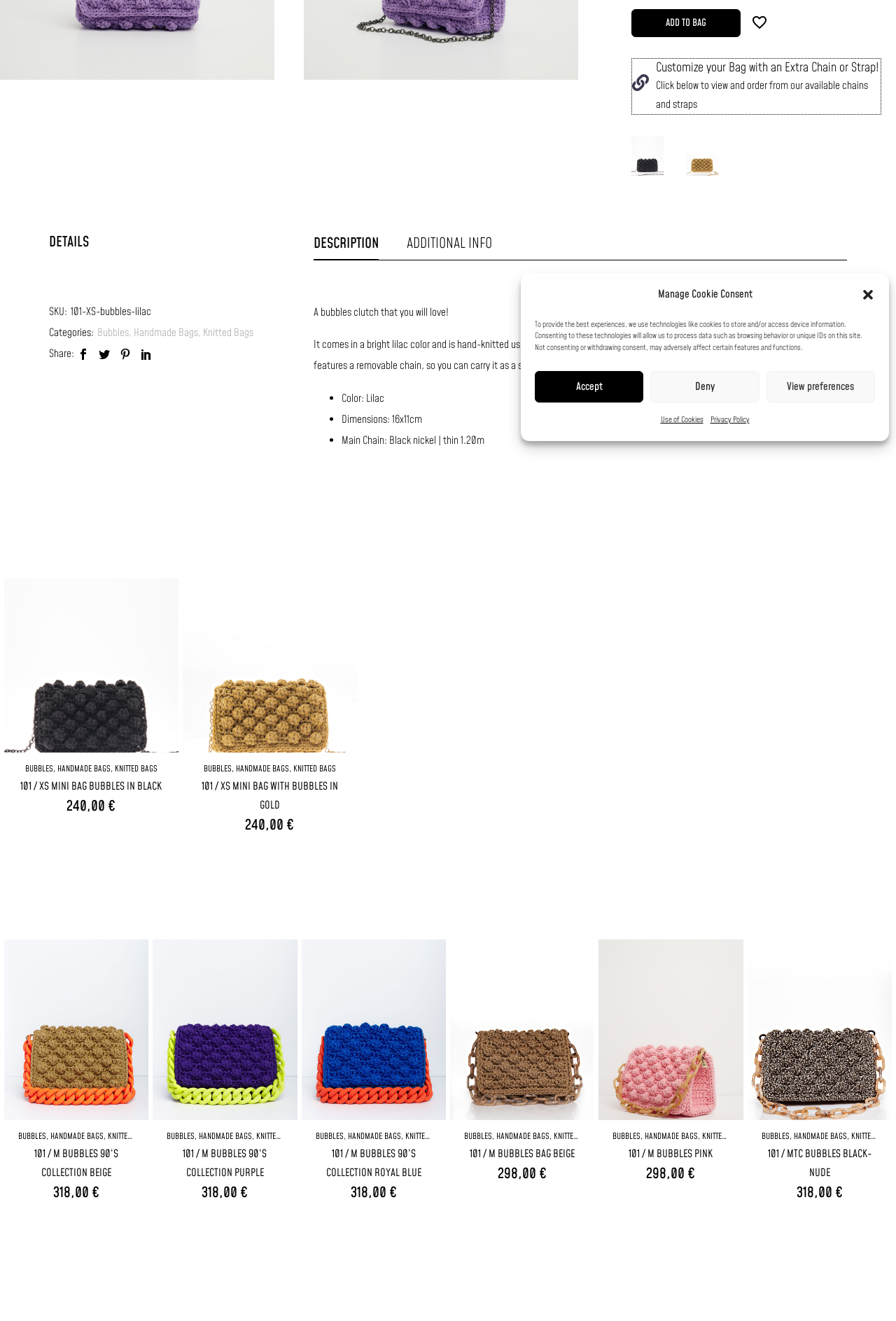Identify the bounding box for the UI element specified in this description: "Bubbles". The coordinates must be four float numbers between 0 and 1, formatted as [left, top, right, bottom].

[0.186, 0.856, 0.217, 0.865]